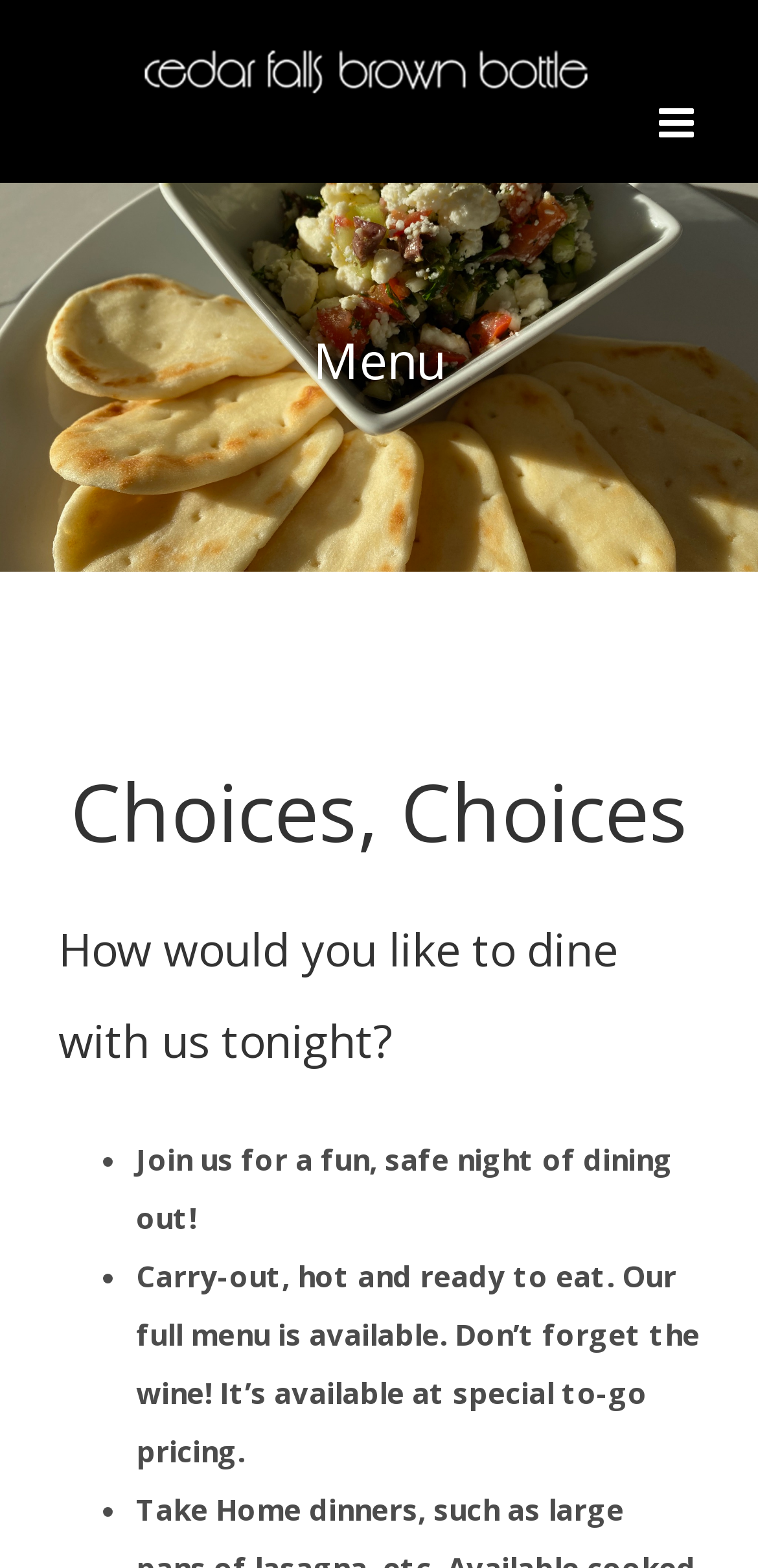Identify the bounding box for the UI element specified in this description: "alt="The Brown Bottle Logo"". The coordinates must be four float numbers between 0 and 1, formatted as [left, top, right, bottom].

[0.077, 0.025, 0.923, 0.066]